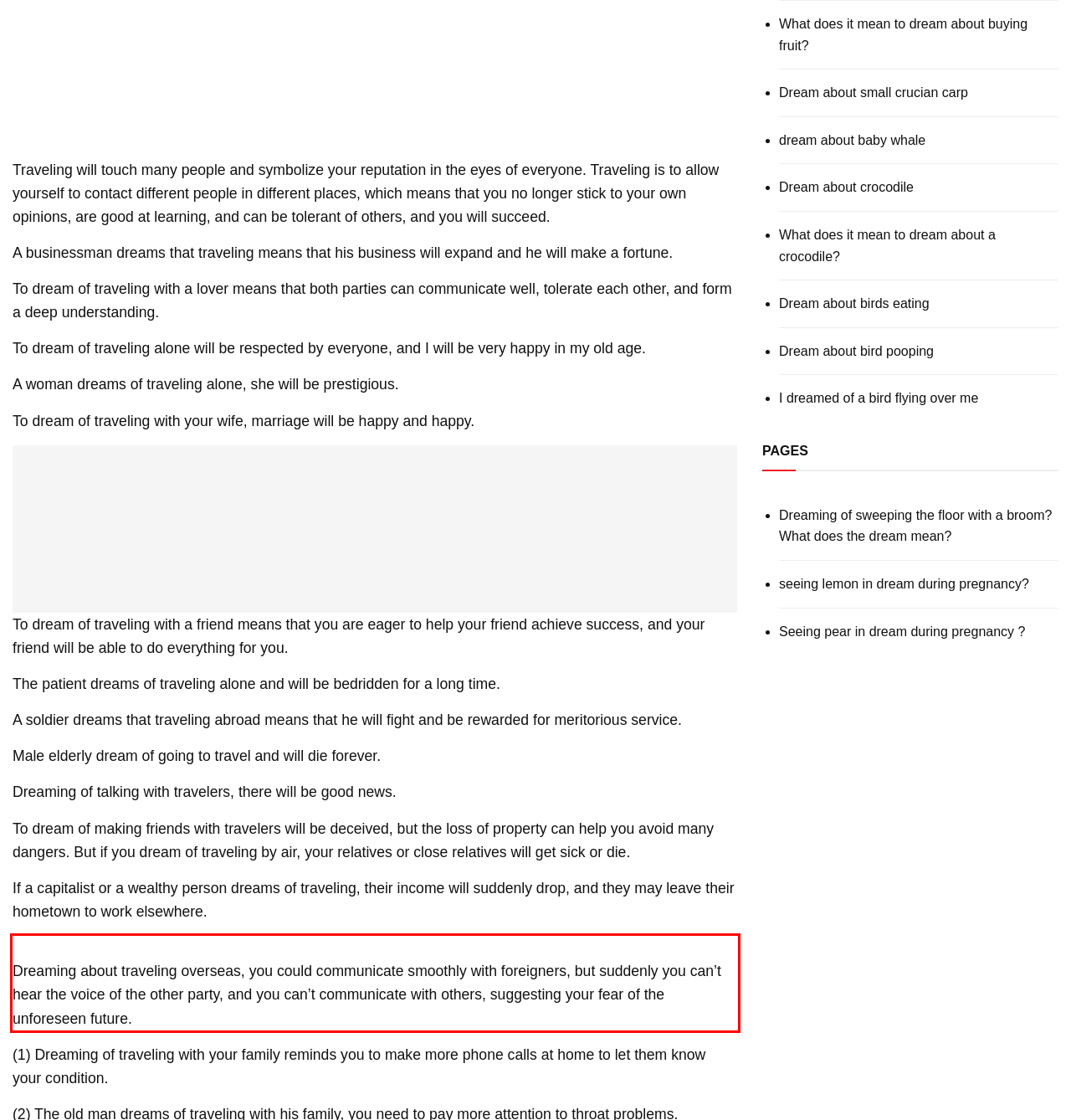Please examine the screenshot of the webpage and read the text present within the red rectangle bounding box.

Dreaming about traveling overseas, you could communicate smoothly with foreigners, but suddenly you can’t hear the voice of the other party, and you can’t communicate with others, suggesting your fear of the unforeseen future.